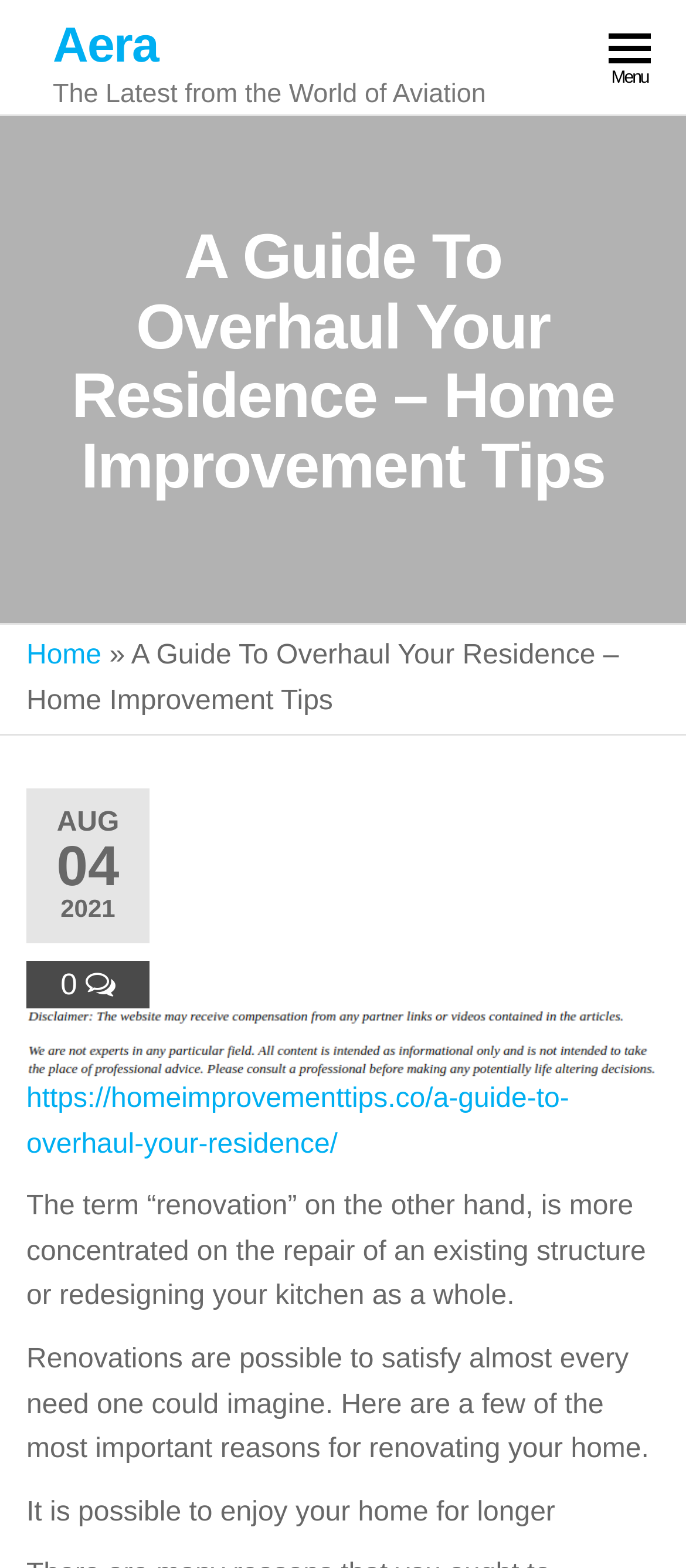What is the date of the article?
Respond to the question with a single word or phrase according to the image.

AUG 04, 2021